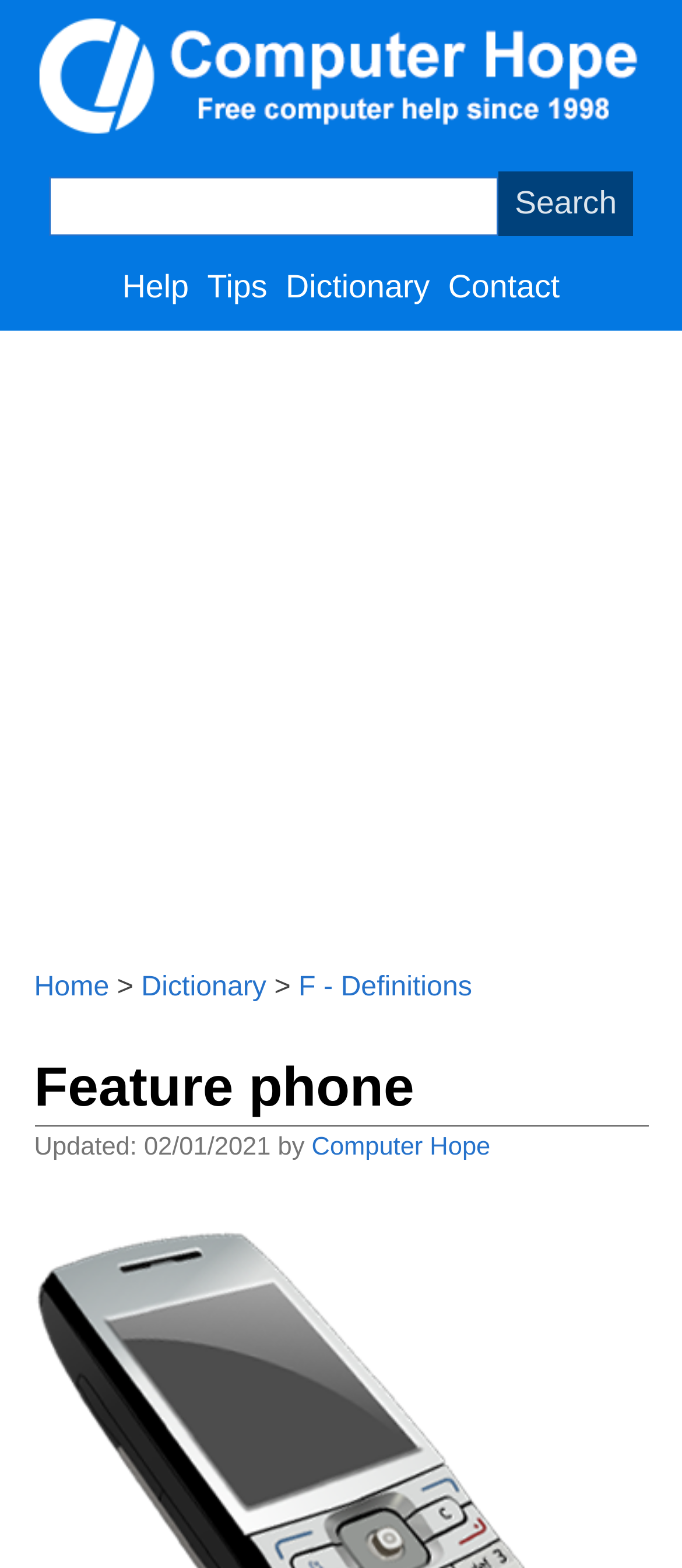Show the bounding box coordinates of the element that should be clicked to complete the task: "go to Computer Hope home page".

[0.05, 0.009, 0.95, 0.087]